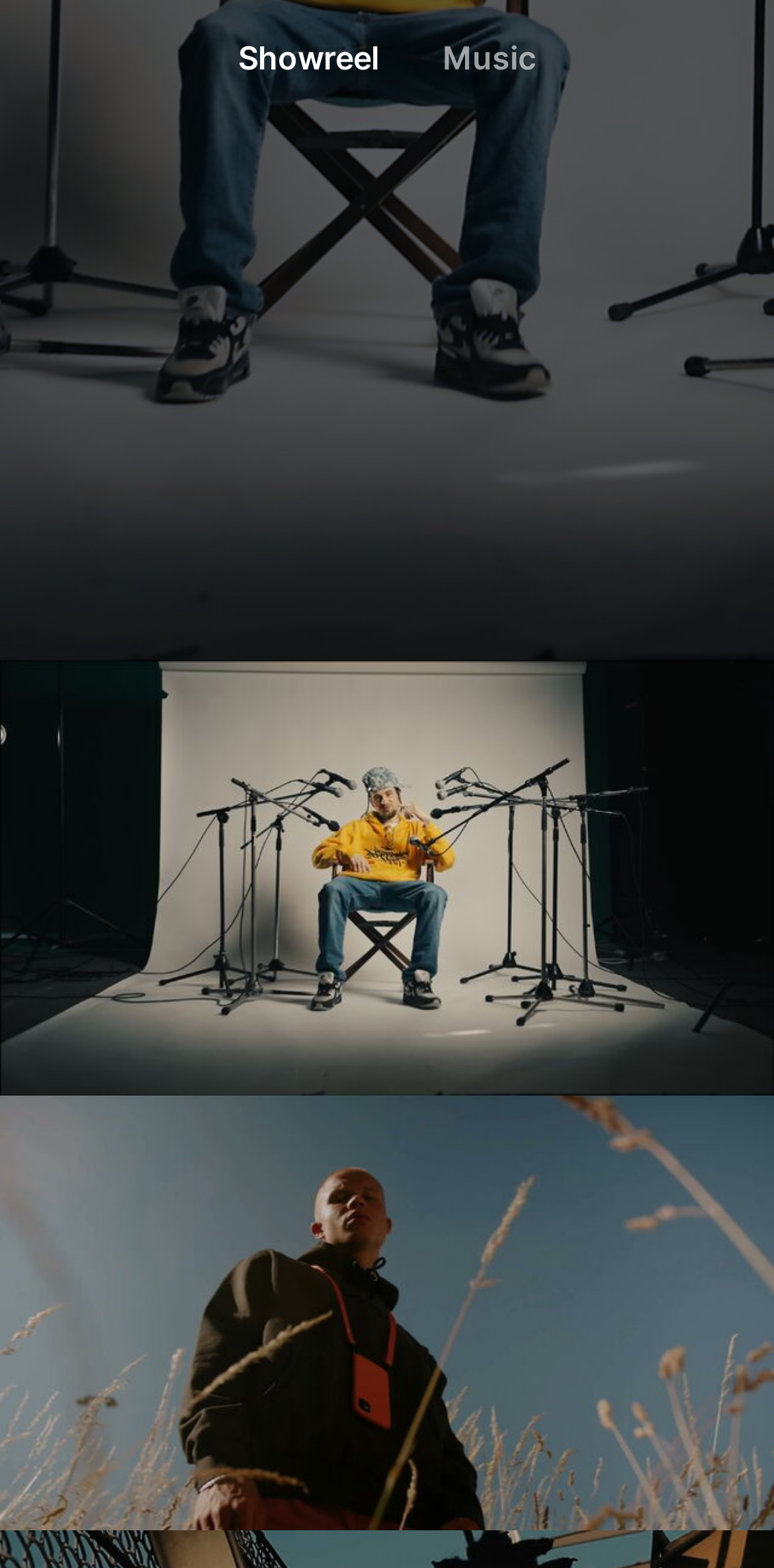Provide the bounding box coordinates of the HTML element described by the text: "Felix Novo de Oliveira (N/A)". The coordinates should be in the format [left, top, right, bottom] with values between 0 and 1.

[0.041, 0.286, 0.595, 0.311]